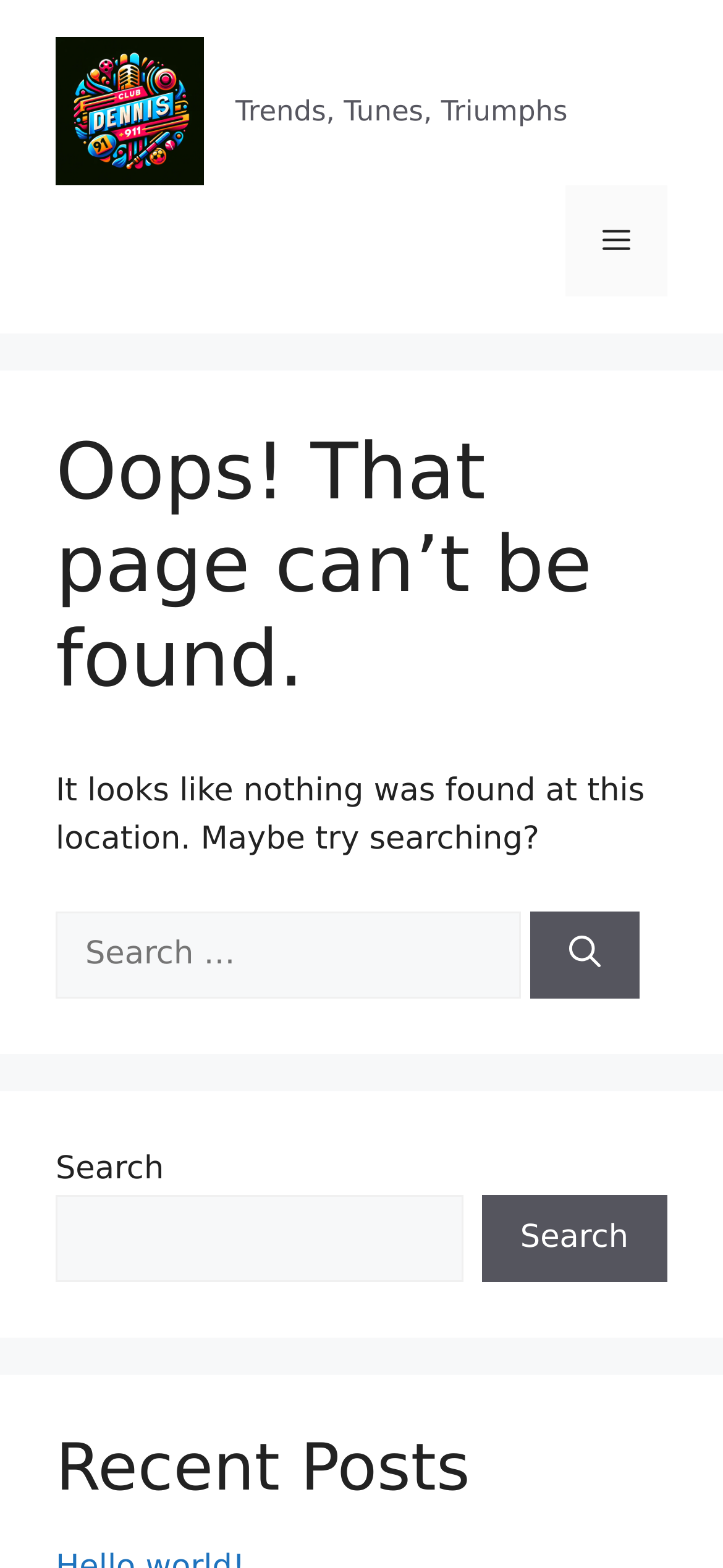Determine the main text heading of the webpage and provide its content.

Oops! That page can’t be found.